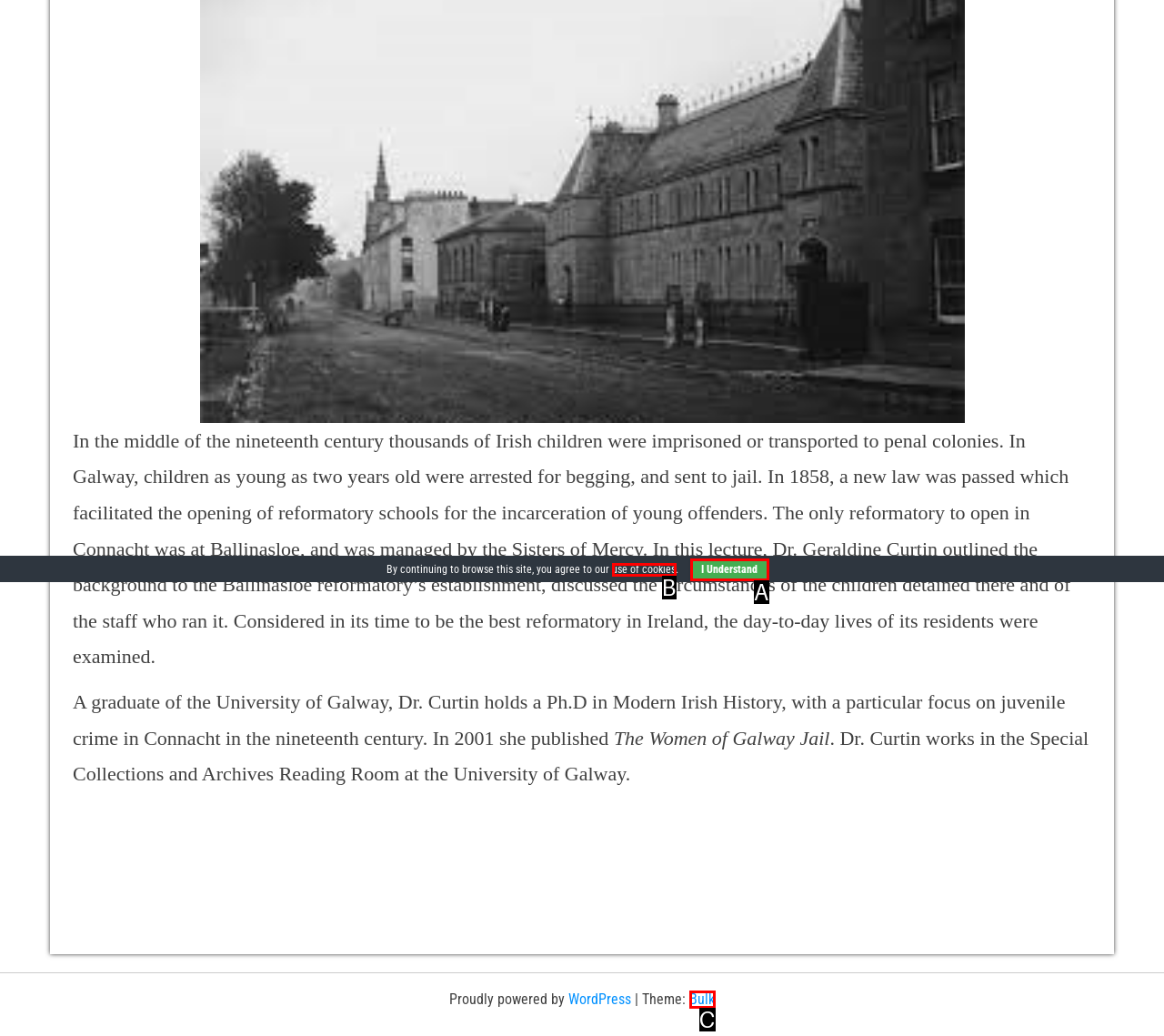Given the description: I Understand, determine the corresponding lettered UI element.
Answer with the letter of the selected option.

A